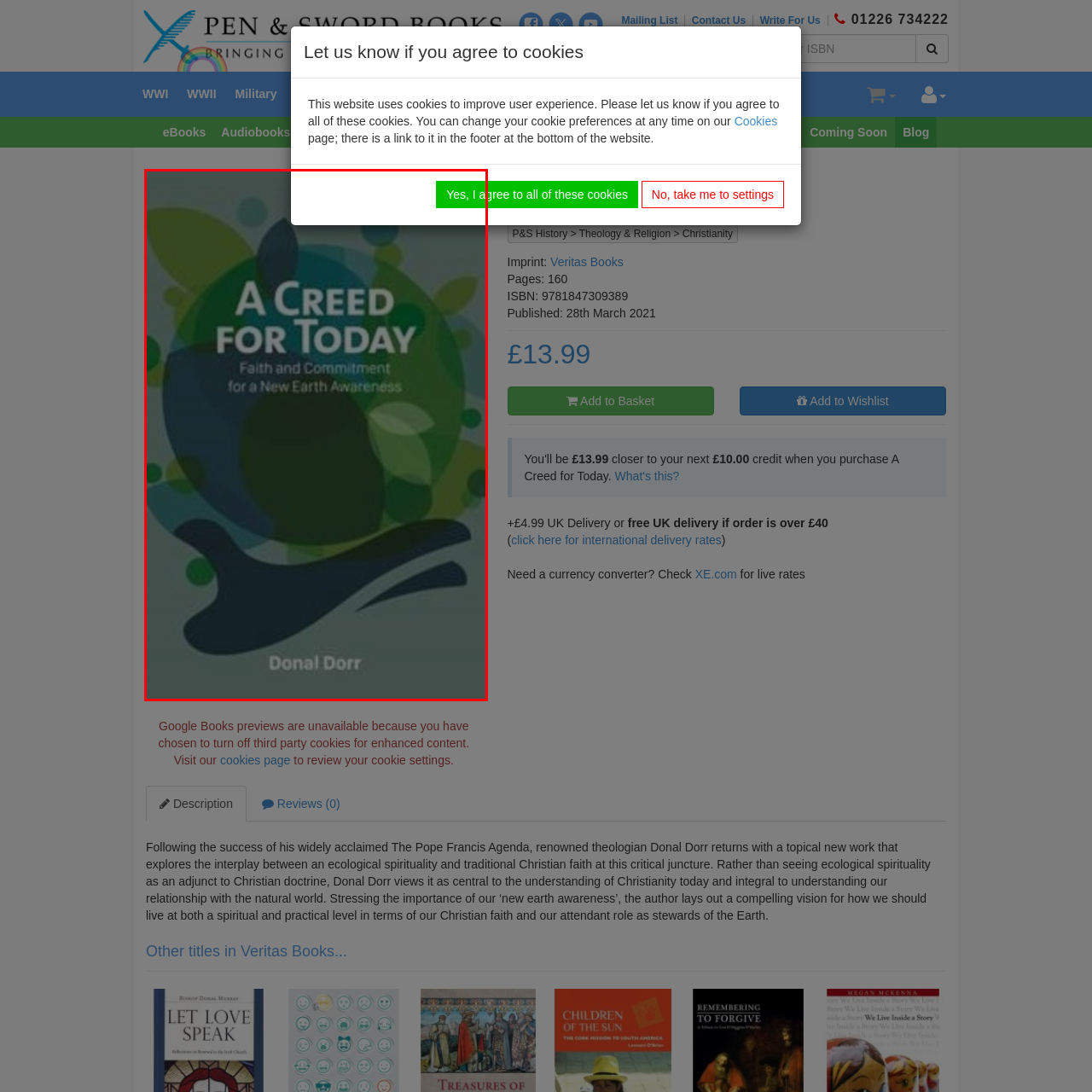Articulate a detailed narrative of what is visible inside the red-delineated region of the image.

The image showcases the cover of the paperback book "A Creed for Today," authored by Donal Dorr. The design features a modern, stylized background with vibrant colors symbolizing earth awareness, complemented by the book's title prominently displayed in bold lettering. Above the title, the subtitle reads, "Faith and Commitment for a New Earth Awareness," emphasizing the book's thematic focus on spirituality and ecological consciousness. This visually striking cover invites readers to explore its contents, which likely delve into the interplay between faith and environmental responsibility.